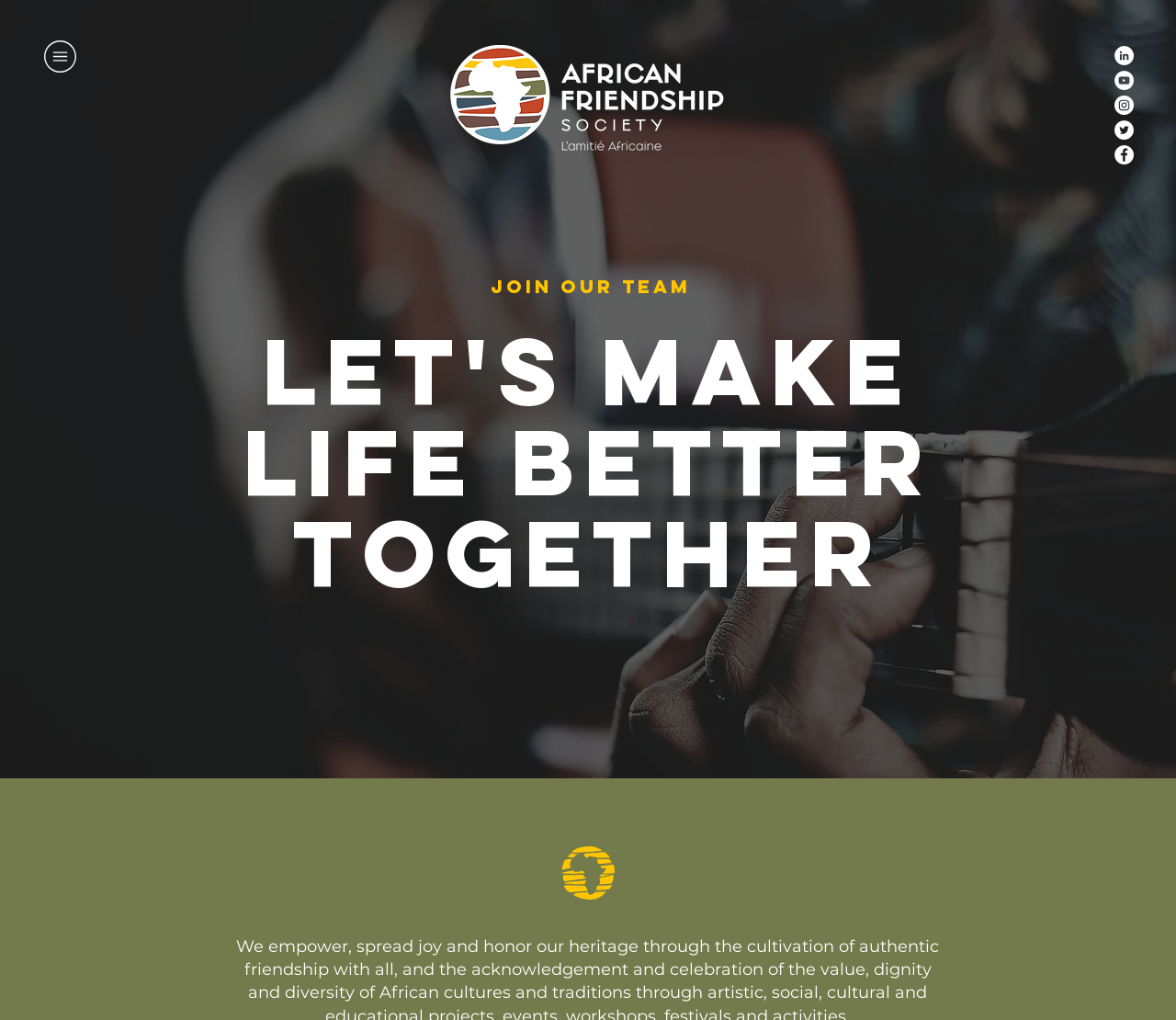Please find and generate the text of the main heading on the webpage.

LET'S MAKE LIFE BETTER TOGETHER